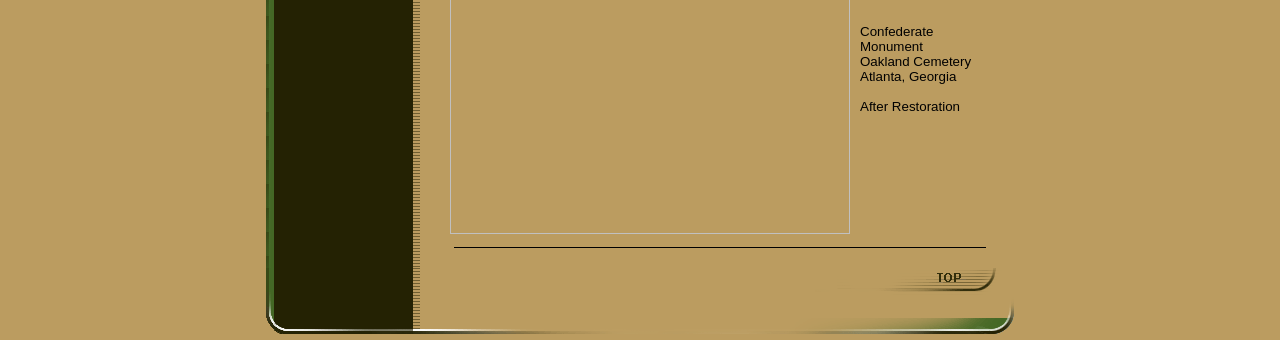Respond to the question with just a single word or phrase: 
What is the position of the link 'Top'?

Above the image